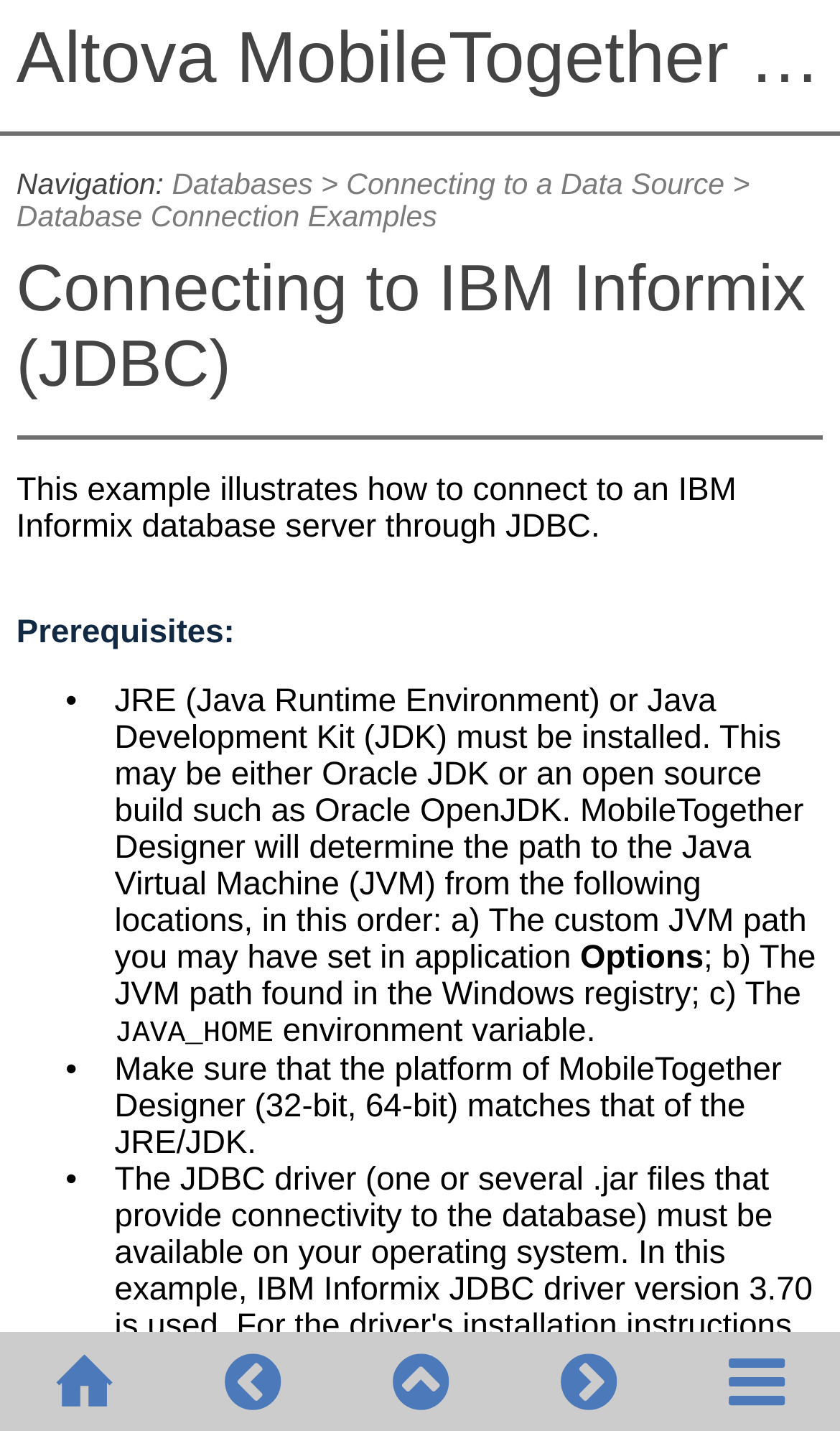How many navigation links are available?
Can you offer a detailed and complete answer to this question?

There are six navigation links available, which are 'Databases', 'Connecting to a Data Source', 'Database Connection Examples', 'Go to first page', 'Go to previous topic', and 'TOC'.